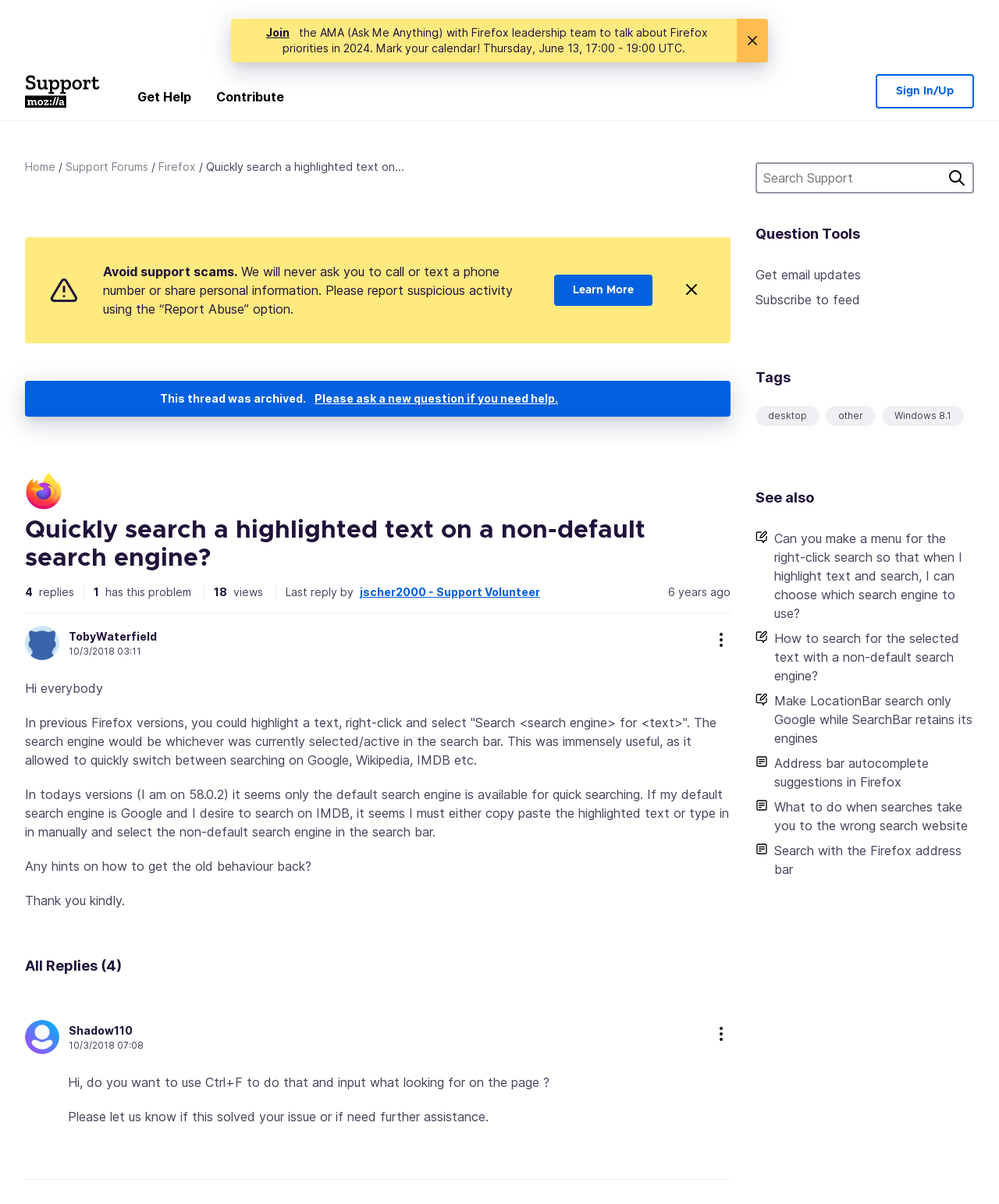Find the bounding box coordinates for the area that should be clicked to accomplish the instruction: "Click the 'Search' button".

[0.945, 0.137, 0.97, 0.158]